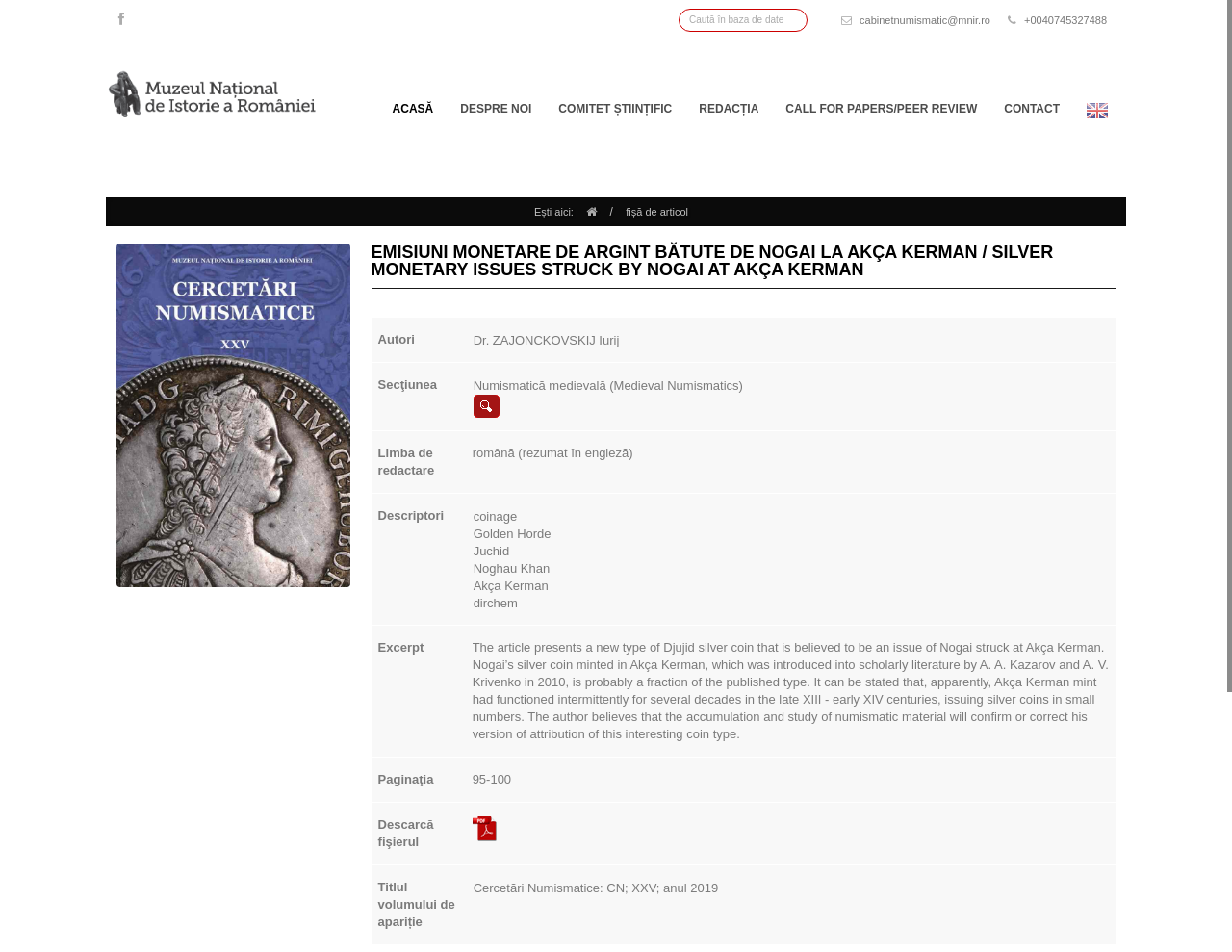Locate the bounding box coordinates of the element's region that should be clicked to carry out the following instruction: "Contact us". The coordinates need to be four float numbers between 0 and 1, i.e., [left, top, right, bottom].

[0.804, 0.098, 0.871, 0.13]